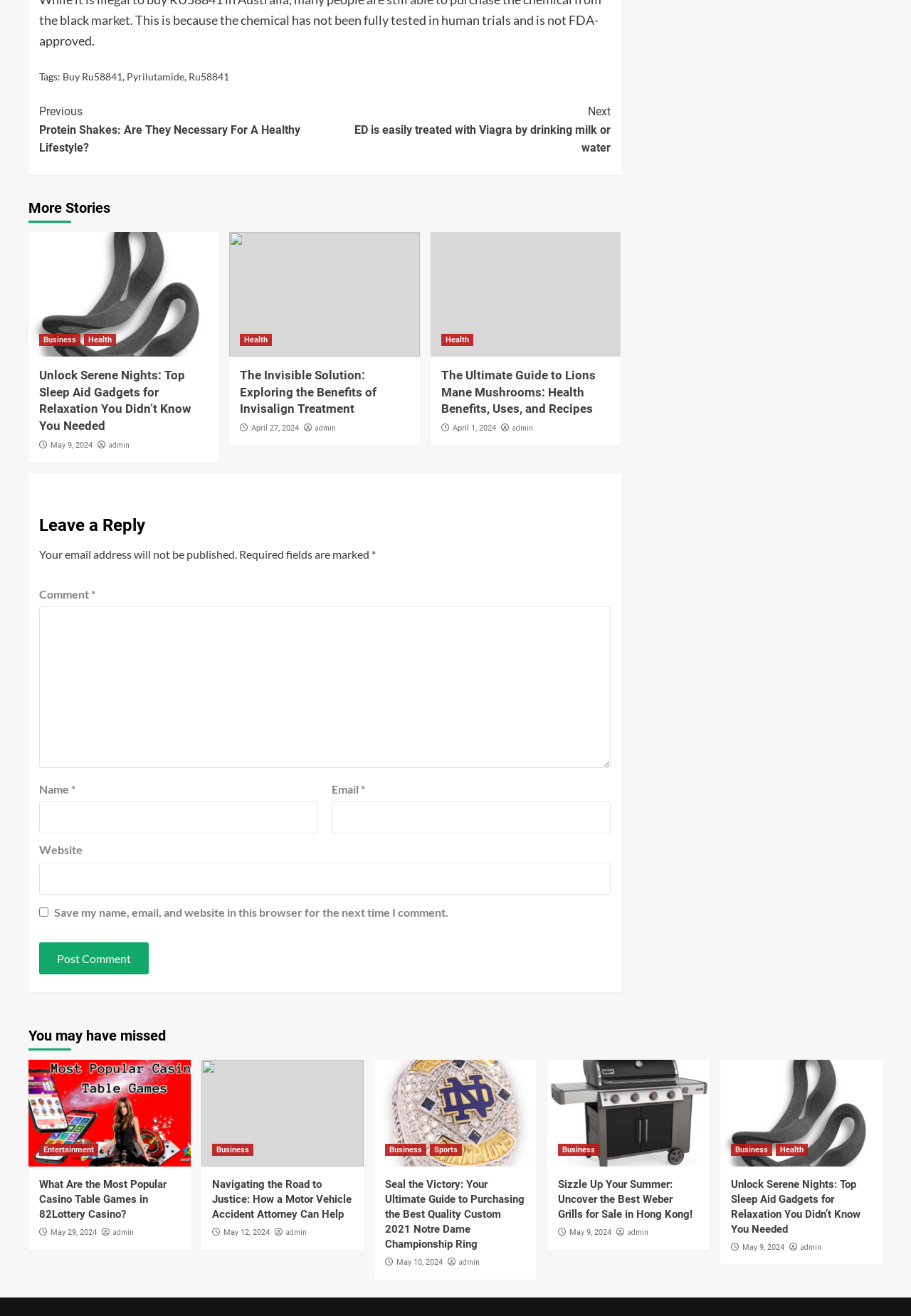Identify the bounding box coordinates of the specific part of the webpage to click to complete this instruction: "Click on the 'Post Comment' button".

[0.043, 0.716, 0.163, 0.741]